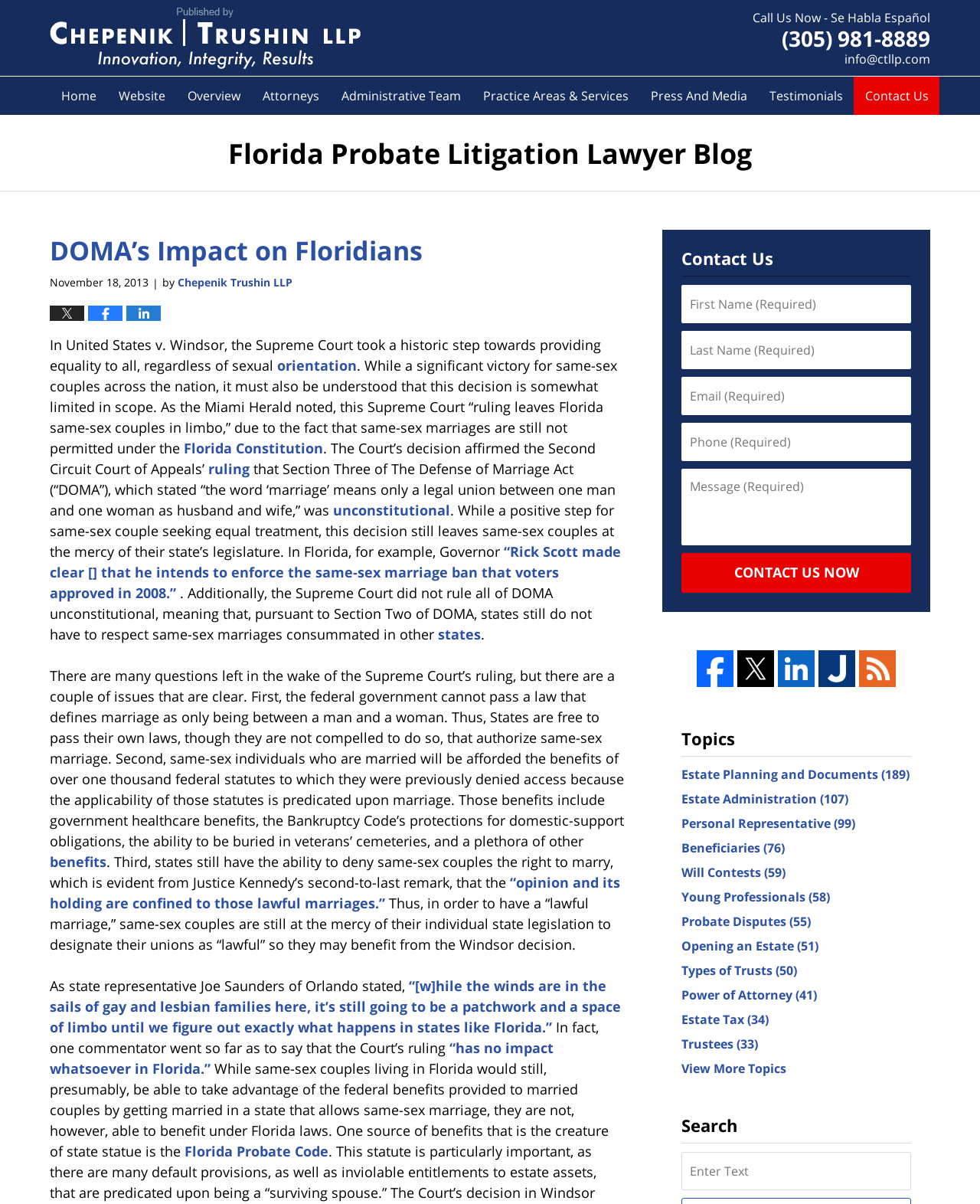What is the topic of the blog post?
Please answer the question with as much detail and depth as you can.

The topic of the blog post can be found in the title of the blog post, which says 'DOMA's Impact on Floridians'.